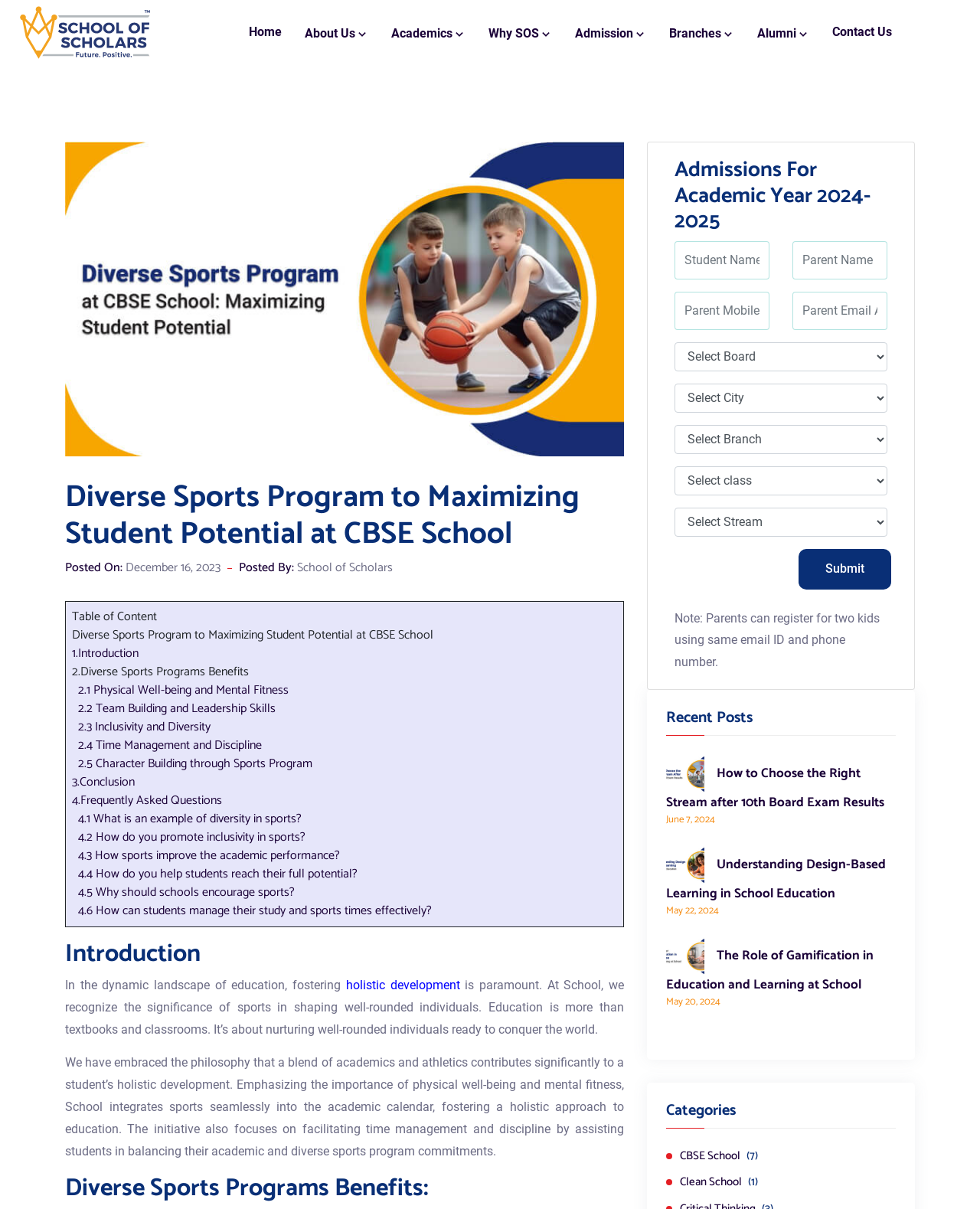Provide the bounding box coordinates of the HTML element this sentence describes: "4.Frequently Asked Questions".

[0.073, 0.653, 0.227, 0.67]